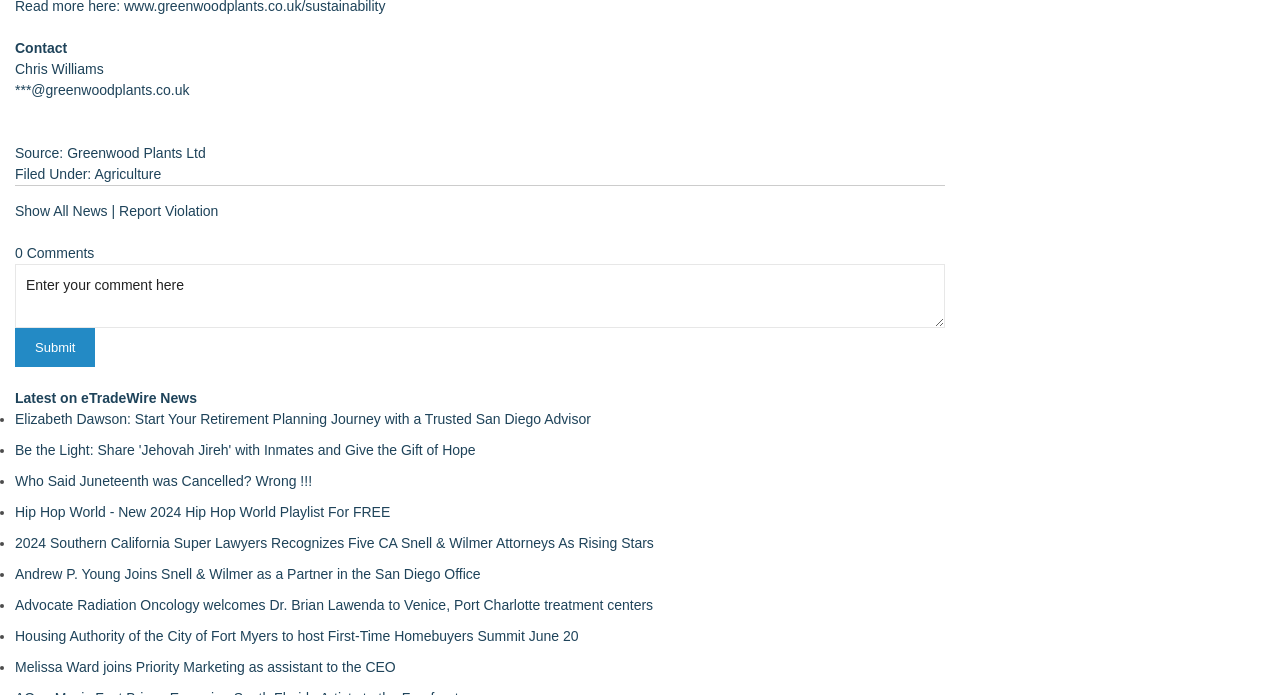Locate the bounding box coordinates of the element to click to perform the following action: 'View news under Agriculture'. The coordinates should be given as four float values between 0 and 1, in the form of [left, top, right, bottom].

[0.074, 0.238, 0.126, 0.261]